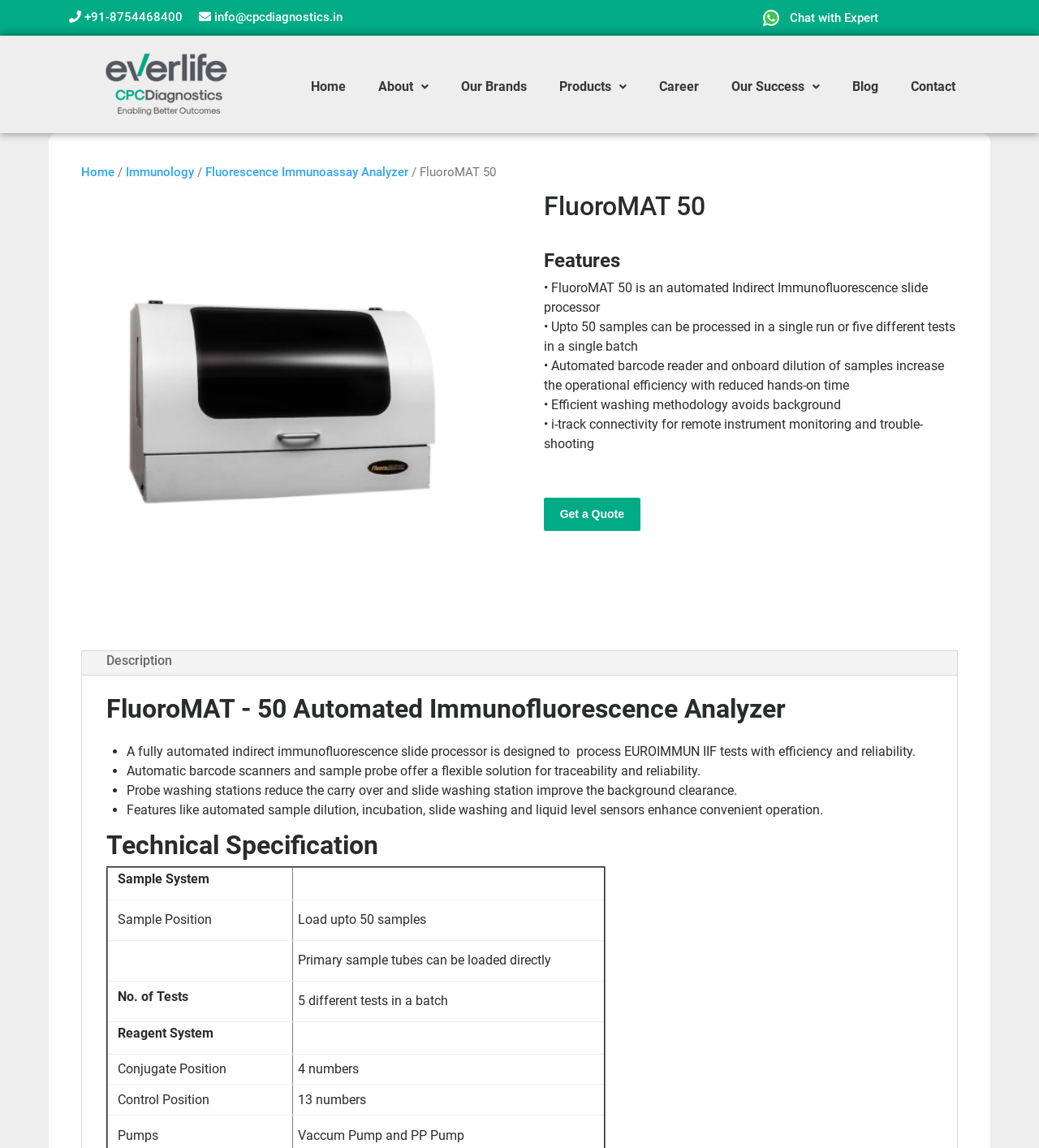Please find the bounding box coordinates of the element's region to be clicked to carry out this instruction: "Click the 'Get a Quote' button".

[0.523, 0.434, 0.616, 0.463]